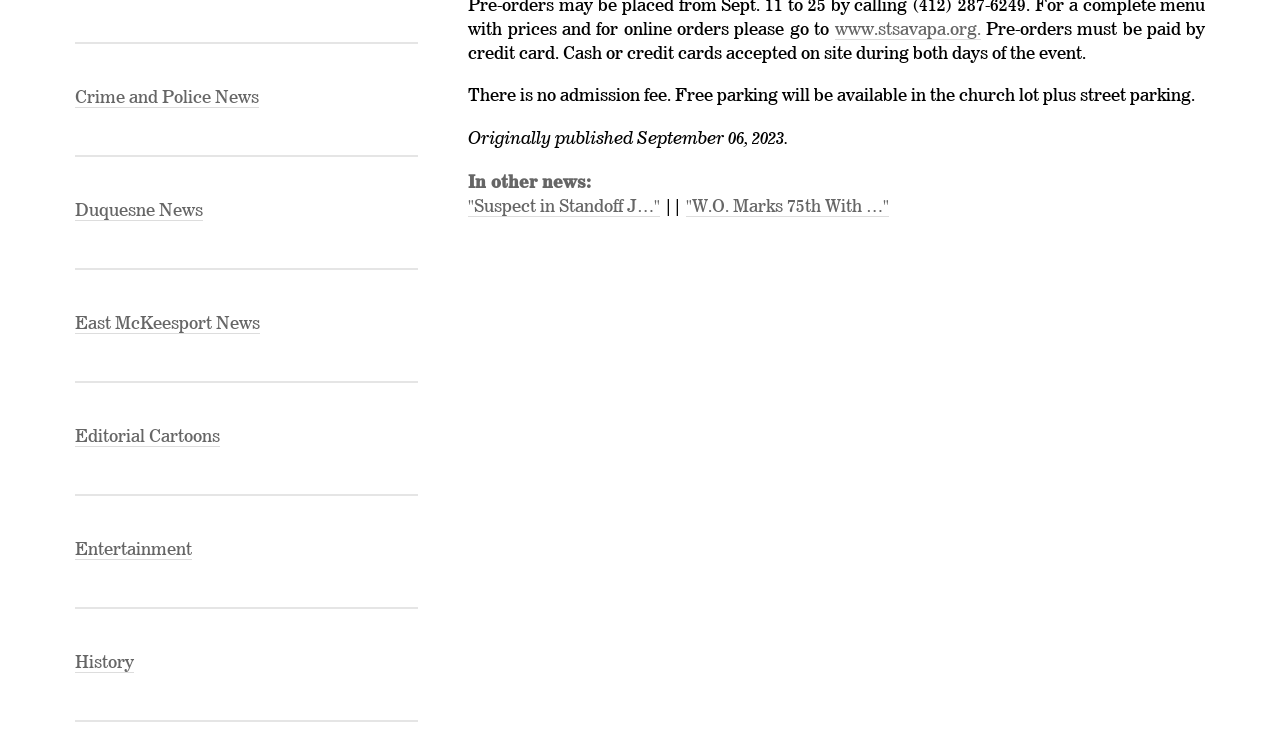Please find the bounding box for the following UI element description. Provide the coordinates in (top-left x, top-left y, bottom-right x, bottom-right y) format, with values between 0 and 1: East McKeesport News

[0.058, 0.431, 0.203, 0.455]